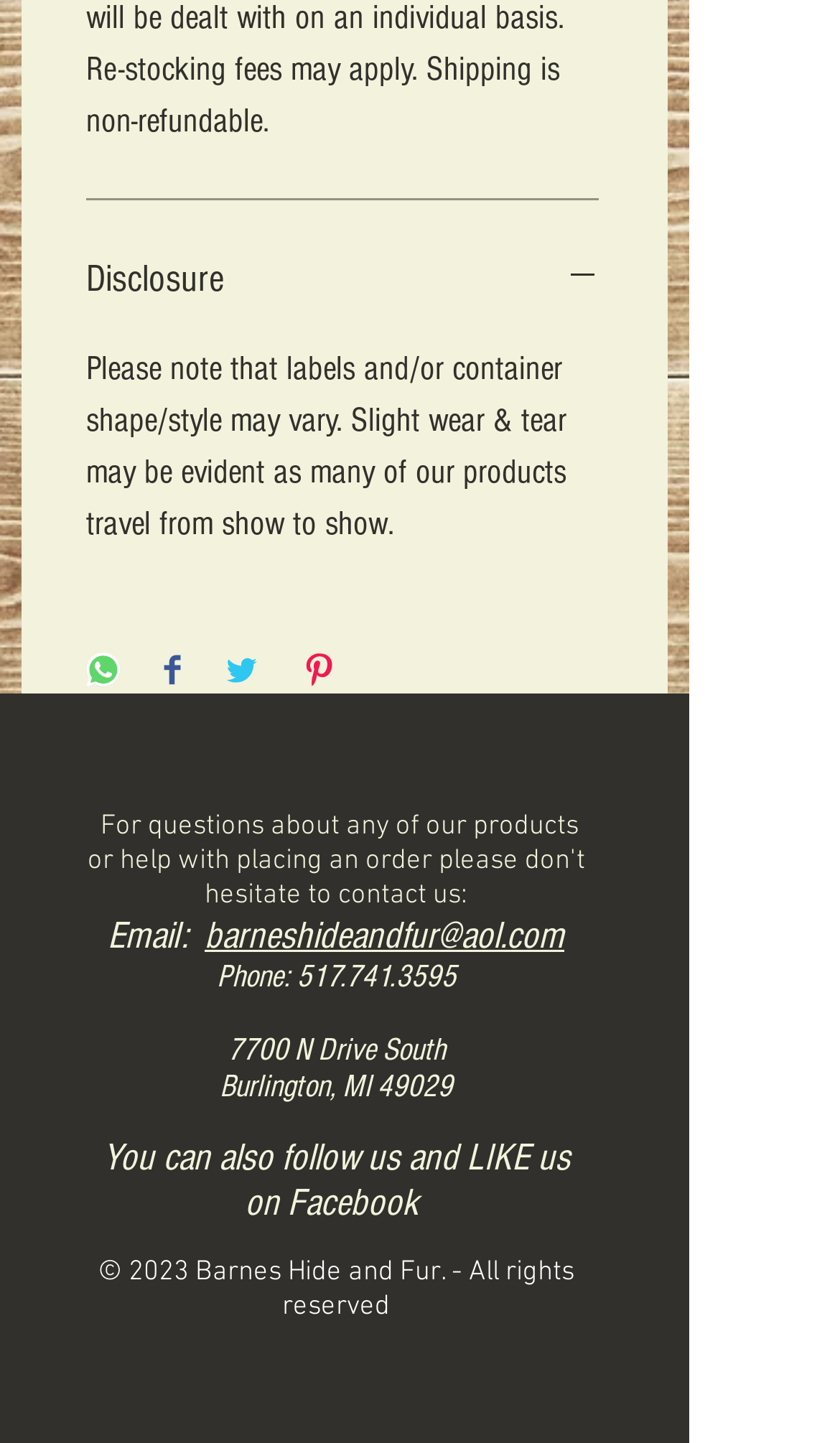Given the webpage screenshot, identify the bounding box of the UI element that matches this description: "aria-label="Facebook"".

[0.046, 0.933, 0.136, 0.985]